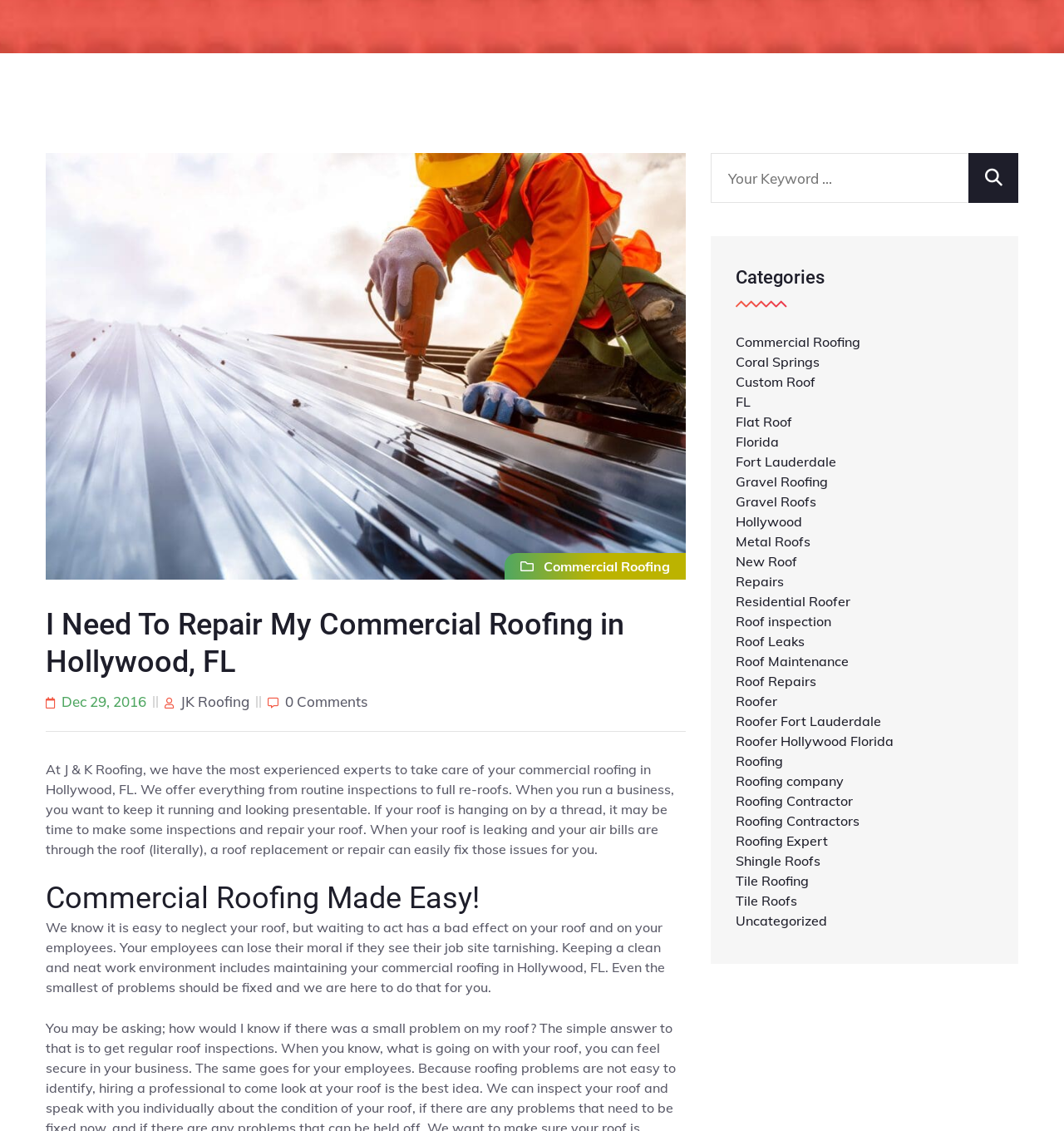Ascertain the bounding box coordinates for the UI element detailed here: "February 10, 2020". The coordinates should be provided as [left, top, right, bottom] with each value being a float between 0 and 1.

None